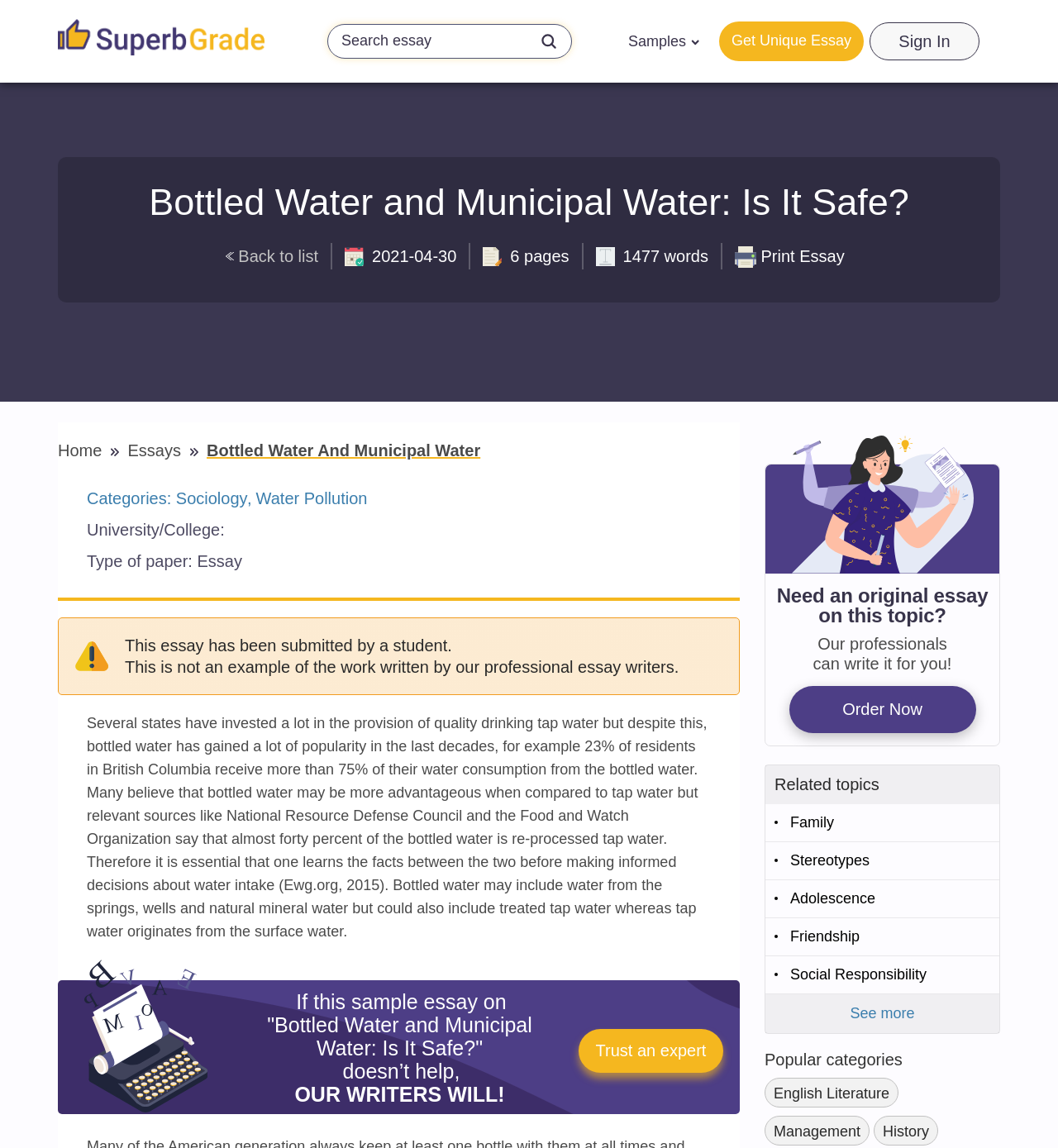Locate the bounding box of the UI element described in the following text: "Order Now".

[0.746, 0.597, 0.922, 0.638]